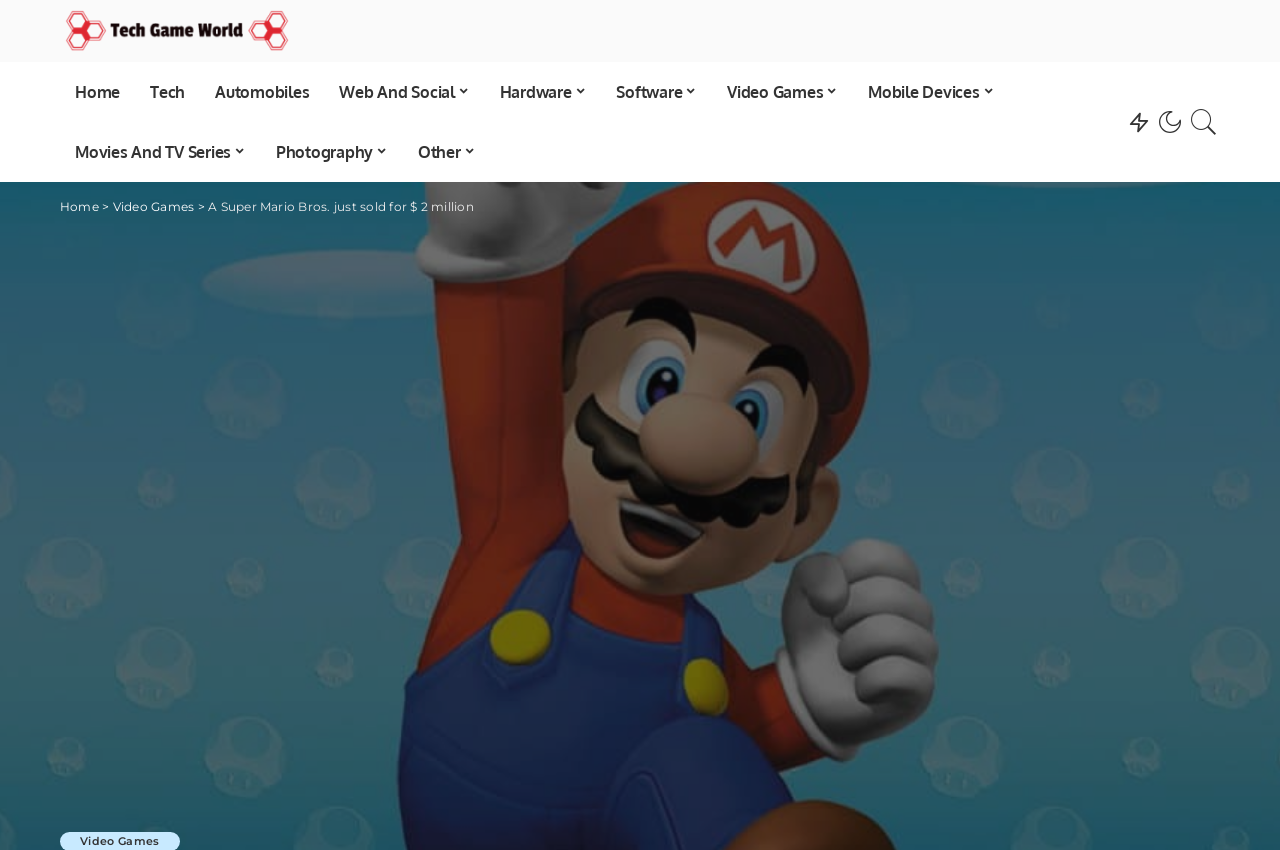Describe the entire webpage, focusing on both content and design.

The webpage appears to be an article about a rare sealed copy of Super Mario Bros. selling for $2 million. At the top of the page, there is a logo with the text "World of Technology, Video Games & Digital Entertainment" accompanied by an image. Below the logo, there is a main menu navigation bar with 9 links: Home, Tech, Automobiles, Web And Social, Hardware, Software, Video Games, Mobile Devices, and Movies And TV Series. 

To the right of the navigation bar, there are three small complementary elements, likely social media icons. Below the navigation bar, there is a section with a link to the homepage, a greater-than symbol (>), and a link to the Video Games category. The main article title "A Super Mario Bros. just sold for $ 2 million" is displayed prominently below this section.